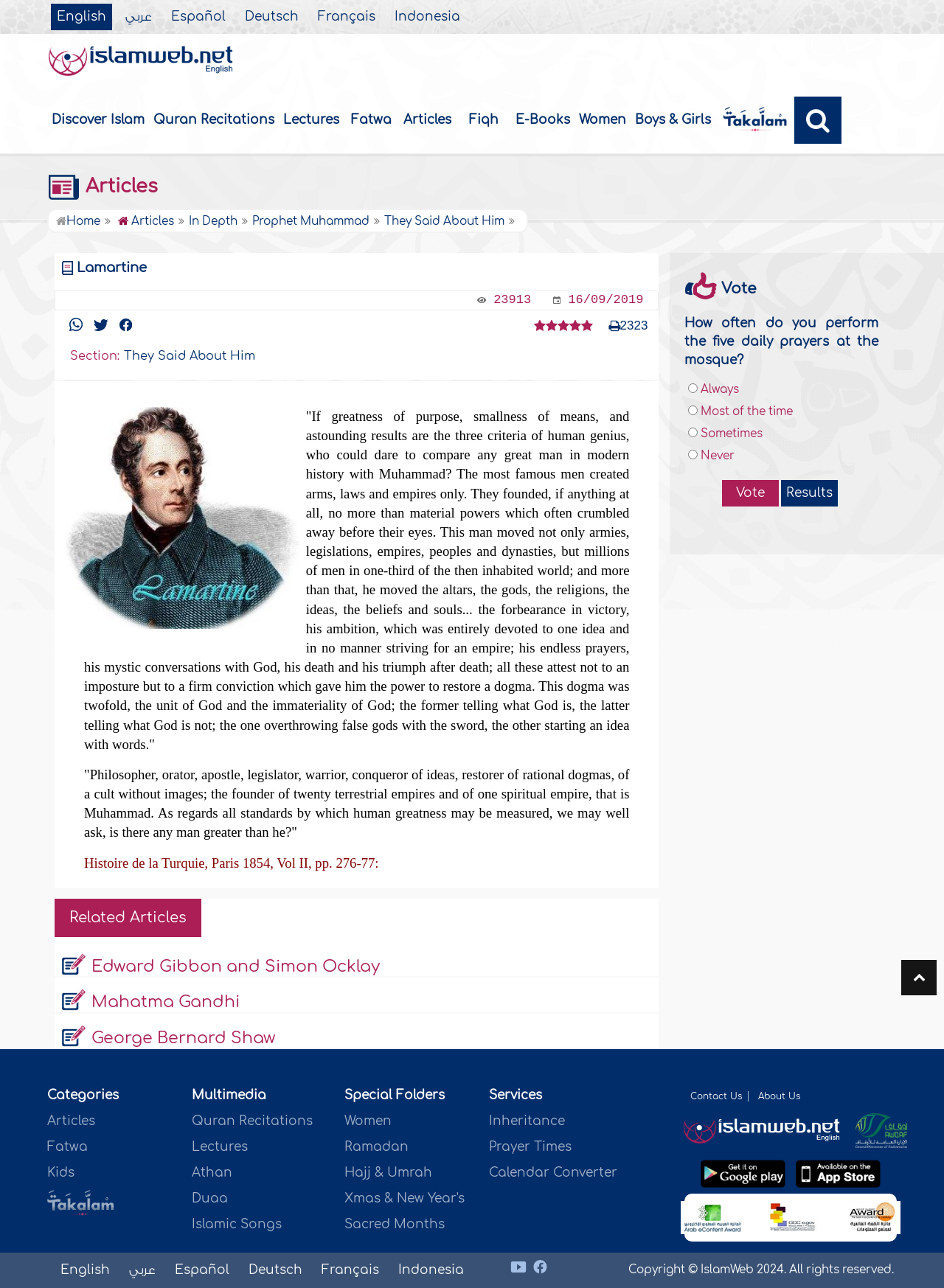Please find the bounding box coordinates of the element that you should click to achieve the following instruction: "Visit the 'Miscellaneous' category". The coordinates should be presented as four float numbers between 0 and 1: [left, top, right, bottom].

None